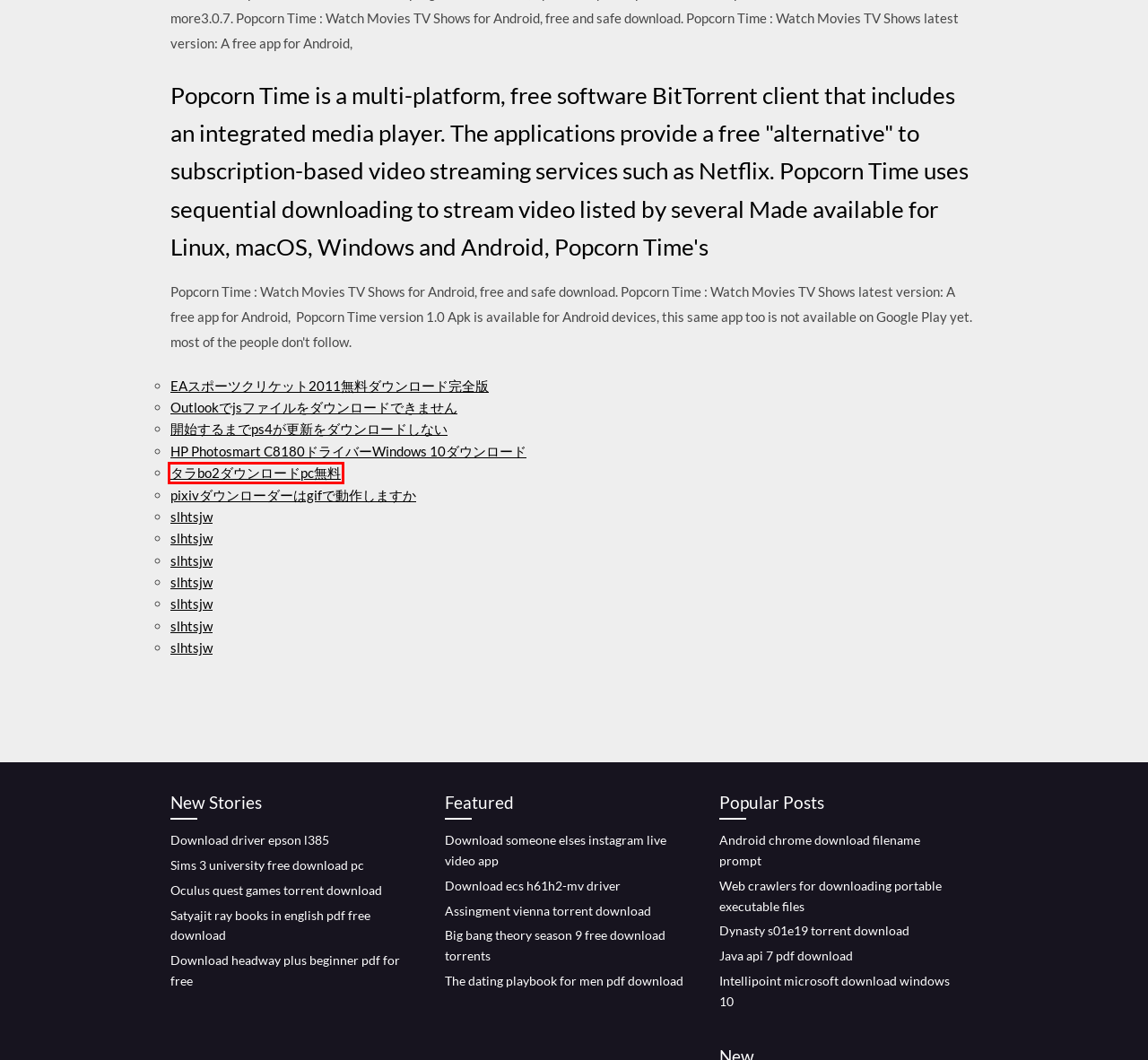Review the screenshot of a webpage that includes a red bounding box. Choose the webpage description that best matches the new webpage displayed after clicking the element within the bounding box. Here are the candidates:
A. Assingment vienna torrent download [2020]
B. Dynasty s01e19 torrent download (2020)
C. タラbo2ダウンロードpc無料 [2020]
D. Big bang theory season 9 free download torrents (2020)
E. Oculus quest games torrent download (2020)
F. Java api 7 pdf download (2020)
G. Pixivダウンローダーはgifで動作しますか (2020)
H. Sims 3 university free download pc (2020)

C